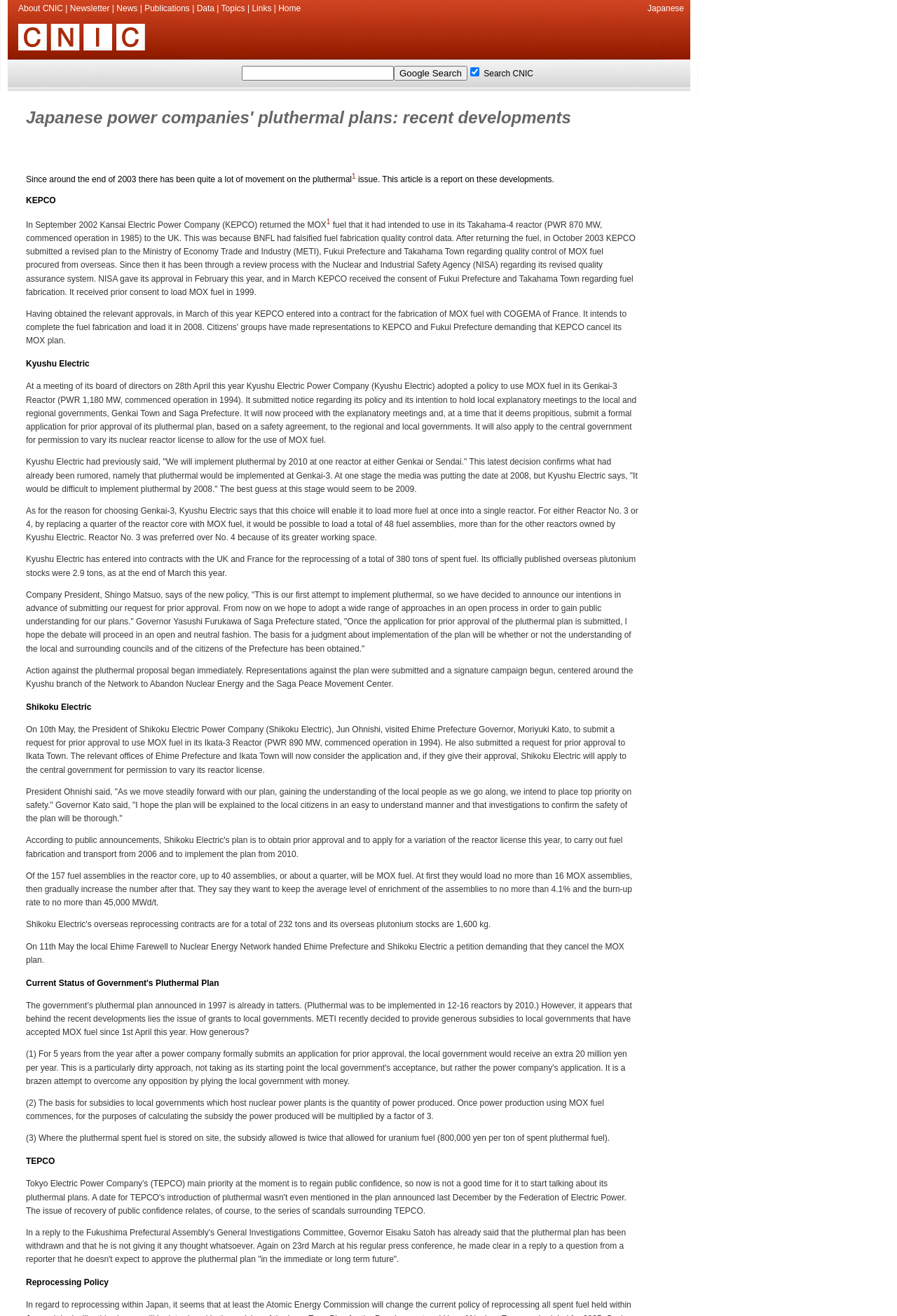What is the topic of the article on the webpage?
Please provide a comprehensive answer based on the visual information in the image.

The article on the webpage discusses the recent developments in Japanese power companies' pluthermal plans, including KEPCO, Kyushu Electric, Shikoku Electric, and TEPCO.